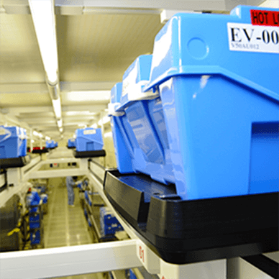Please give a succinct answer to the question in one word or phrase:
What type of industry is depicted in the image?

Semiconductor